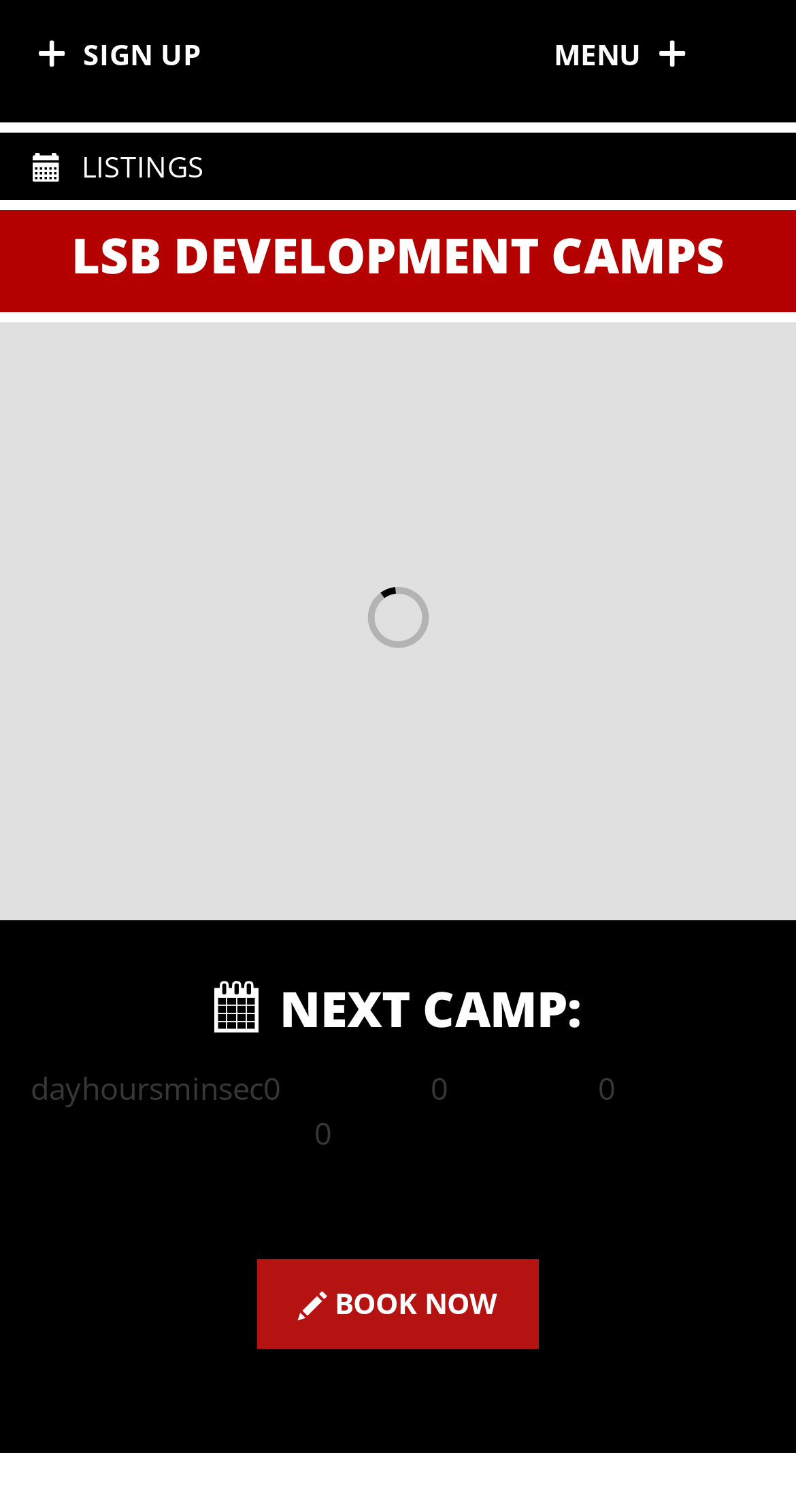Please determine the bounding box of the UI element that matches this description: alt="Accounting service". The coordinates should be given as (top-left x, top-left y, bottom-right x, bottom-right y), with all values between 0 and 1.

None